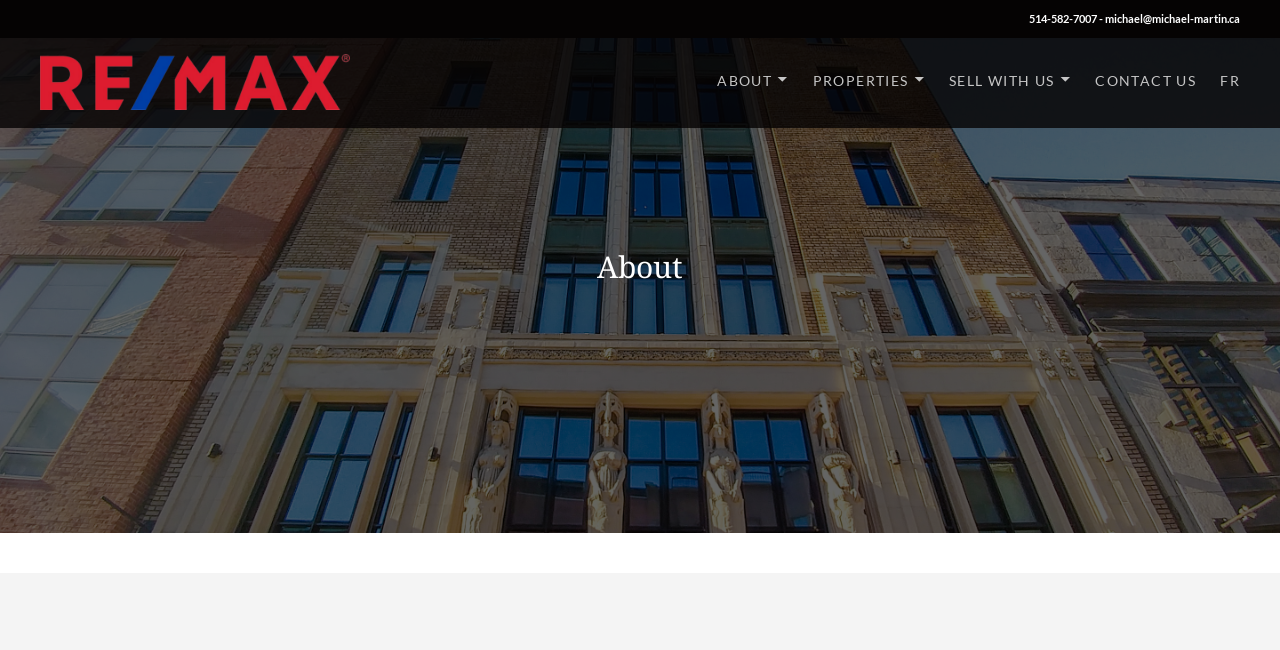Please determine the bounding box of the UI element that matches this description: Michael Martin Realty. The coordinates should be given as (top-left x, top-left y, bottom-right x, bottom-right y), with all values between 0 and 1.

[0.031, 0.168, 0.28, 0.231]